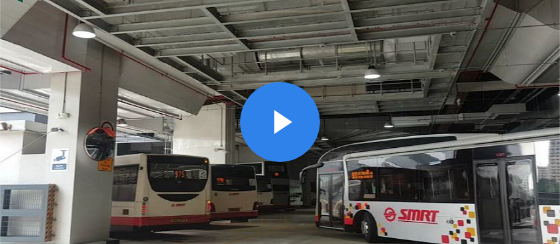Generate a descriptive account of all visible items and actions in the image.

The image showcases a view of the Bukit Panjang Bus Interchange, specifically within the facilities dedicated to the Eaglevision Traffic Management System. In the foreground, several buses are parked, displaying the familiar SMRT branding. The environment is well-lit with bright overhead lighting, emphasizing the modern infrastructure designed for bus operations. The architecture features high ceilings and industrial elements, reflecting a functional design intended to support efficient traffic management. This setting is part of a broader initiative in Singapore to enhance safety and operational awareness in public transport systems through advanced sensing and radar technologies.